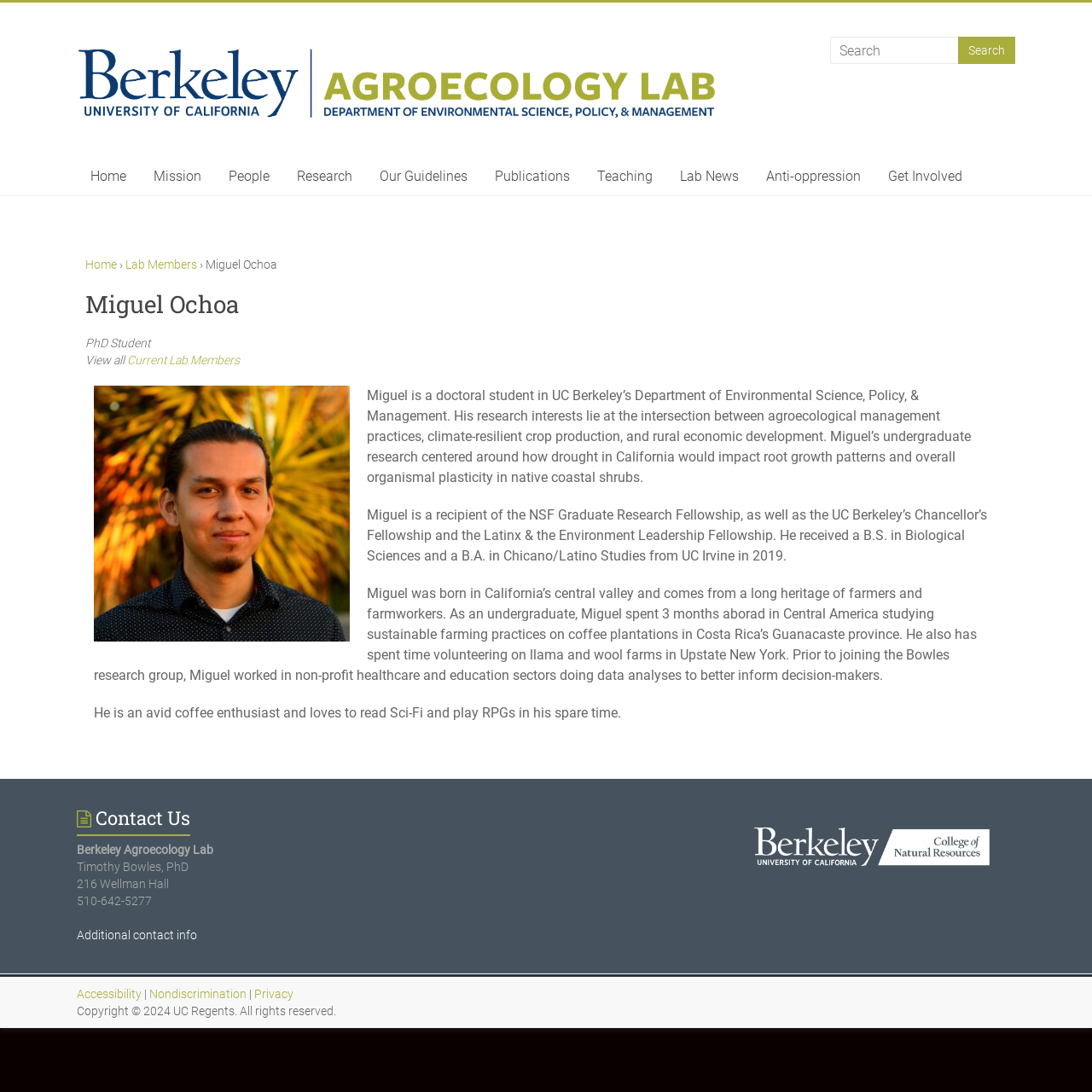Please give a one-word or short phrase response to the following question: 
What is Miguel's current role?

PhD Student